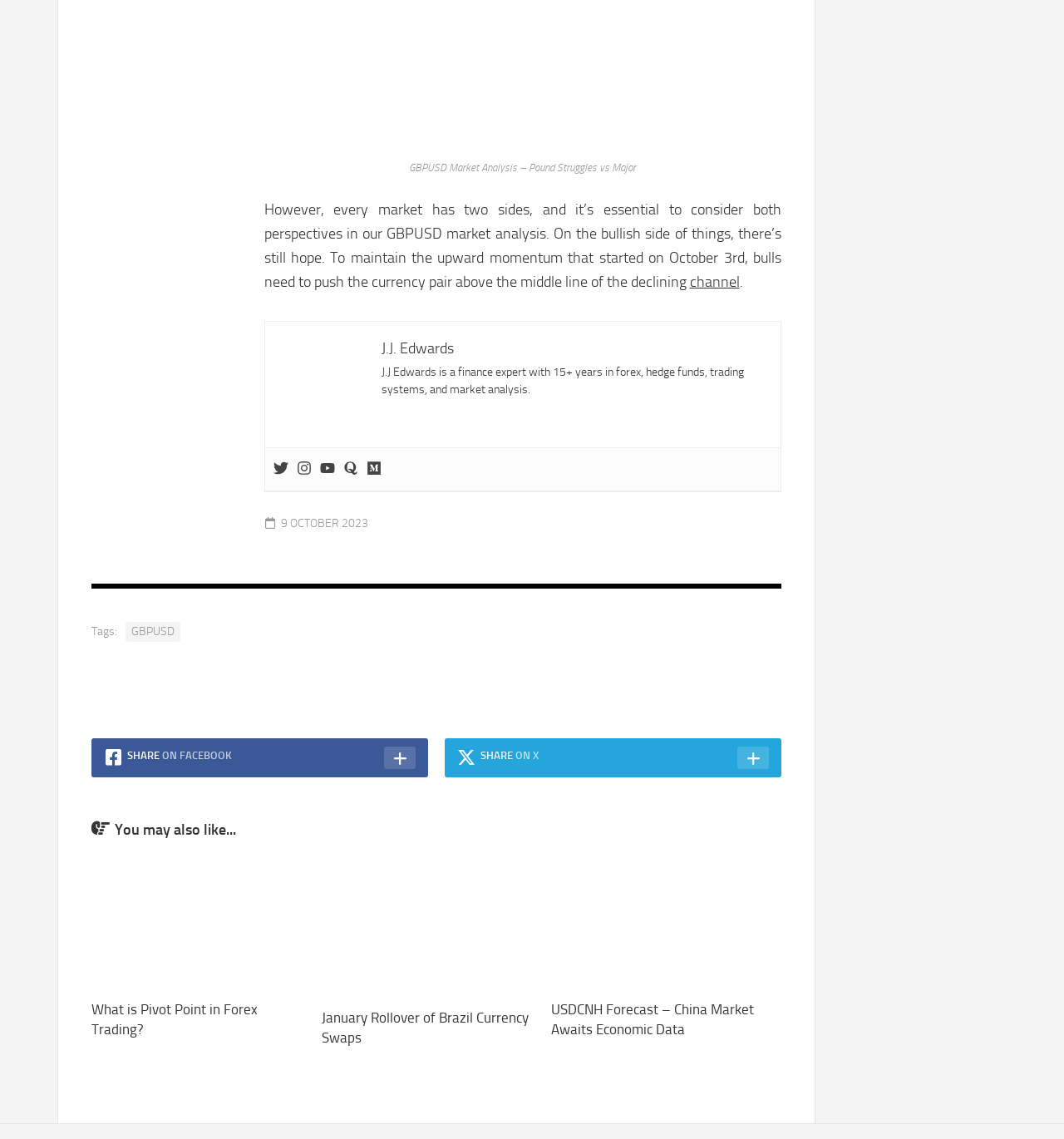Identify and provide the bounding box coordinates of the UI element described: "J.J. Edwards". The coordinates should be formatted as [left, top, right, bottom], with each number being a float between 0 and 1.

[0.358, 0.298, 0.426, 0.314]